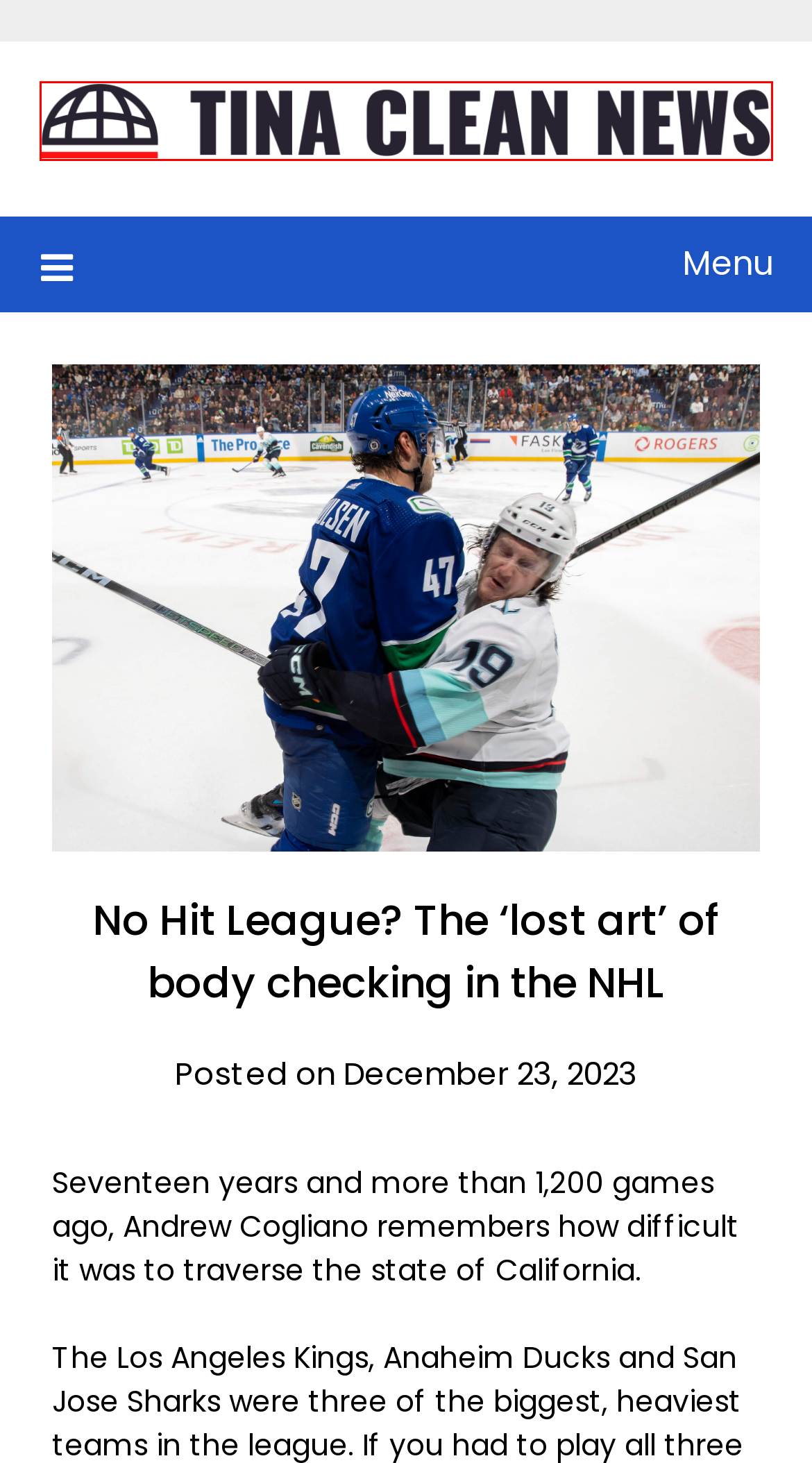Consider the screenshot of a webpage with a red bounding box around an element. Select the webpage description that best corresponds to the new page after clicking the element inside the red bounding box. Here are the candidates:
A. Breaking news, impeccable and unfiltered | TinaClean
B. Check out photos from inside the 2024 Belmont Stakes
C. In the European elections the center holds, but the far right still wreaks havoc
D. Biden closes borders to asylum seekers. The question is whether the order can be enforced.
E. SuperbThemes | The Most User-Friendly & SEO Optimized Themes
F. The rivalry between Carlos Alcaraz and Jannik Sinner takes center stage at the French Open
G. England’s Euro 2024 squad: Players’ shock at no Grealish, Maguire out, Shaw gamble
H. The NHL's move to Salt Lake City is the latest downsizing of the sport

A